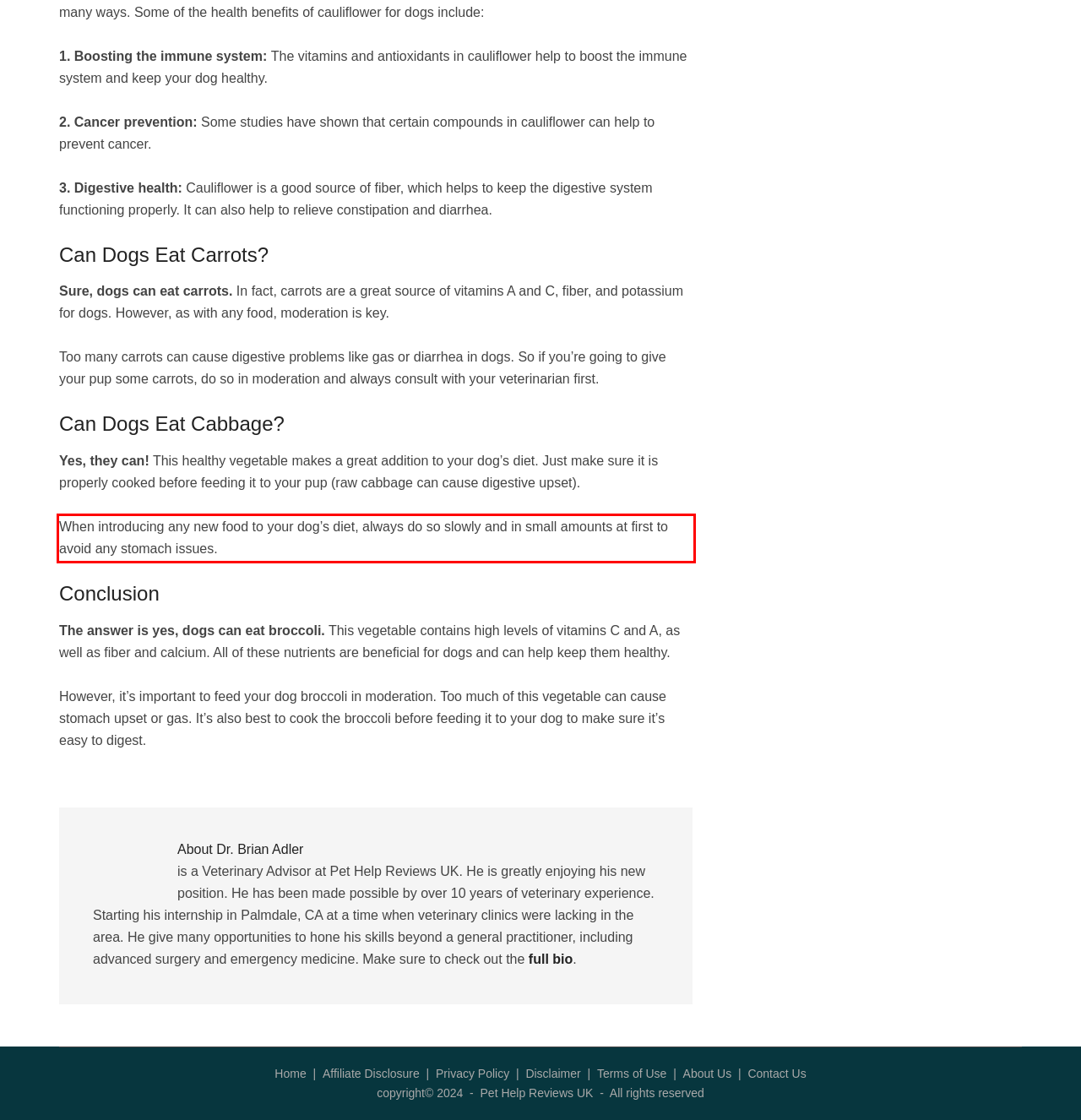Please perform OCR on the UI element surrounded by the red bounding box in the given webpage screenshot and extract its text content.

When introducing any new food to your dog’s diet, always do so slowly and in small amounts at first to avoid any stomach issues.